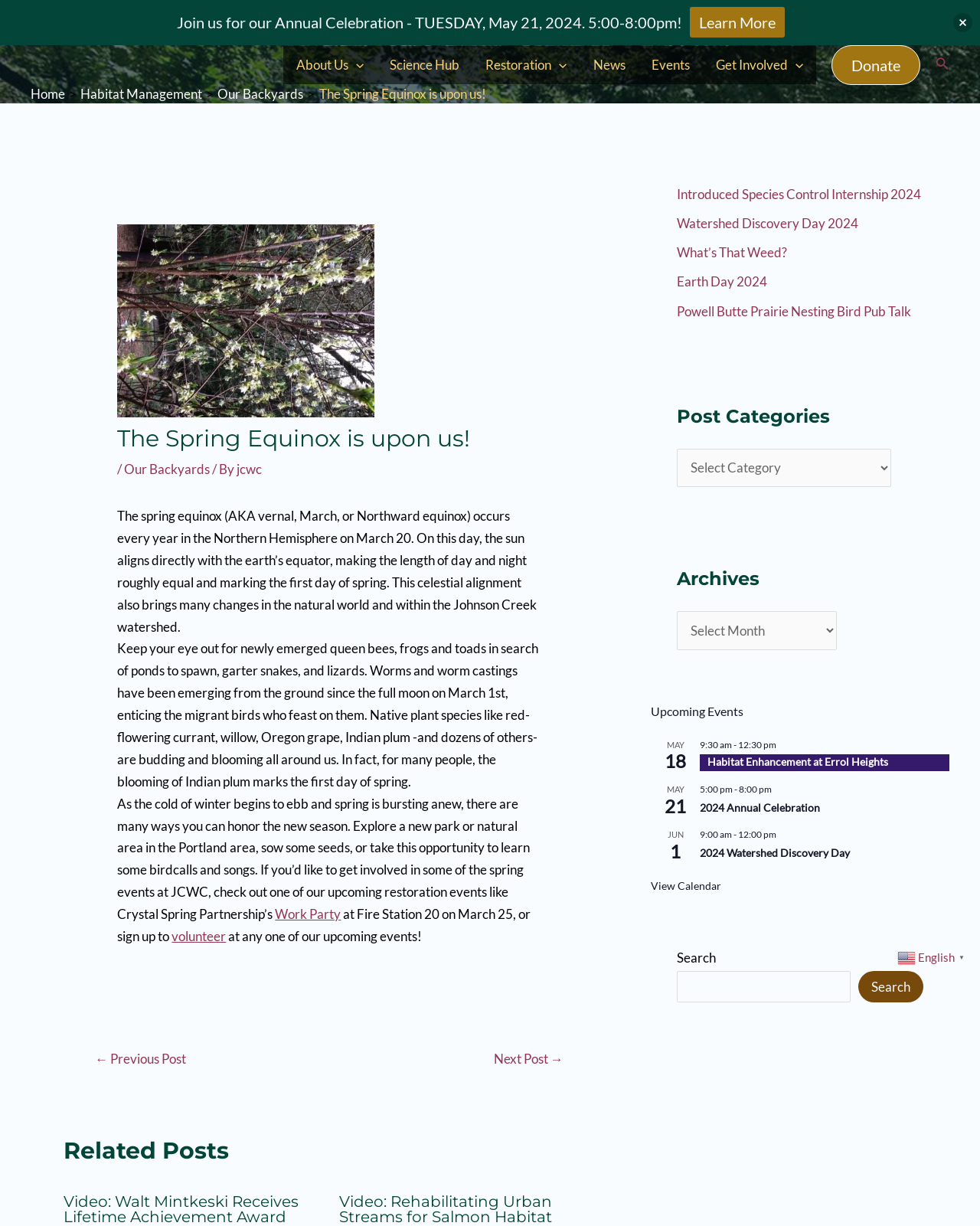Provide a one-word or brief phrase answer to the question:
What is the topic of the article?

The Spring Equinox